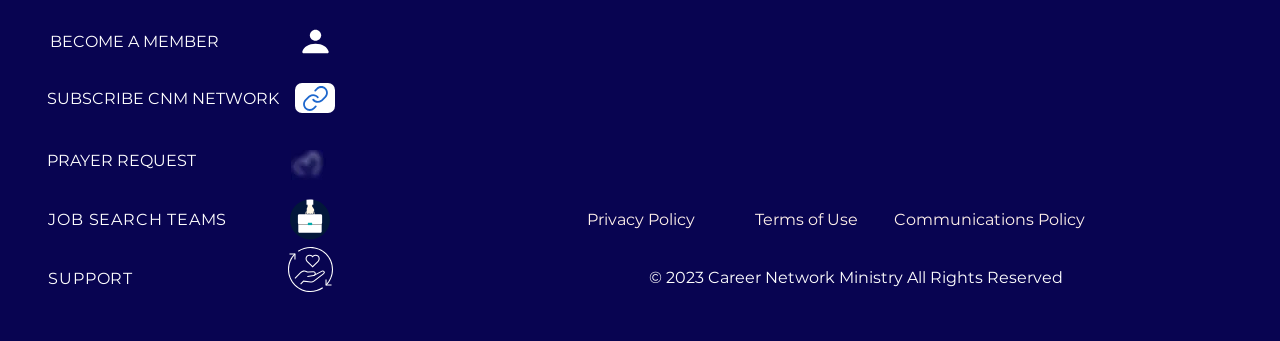Analyze the image and give a detailed response to the question:
What is the 'Prayer Request' link for?

The 'Prayer Request' link is accompanied by a logo, suggesting that it is a specific feature or service offered by the ministry, and its location near the top of the page implies that it is an important function.